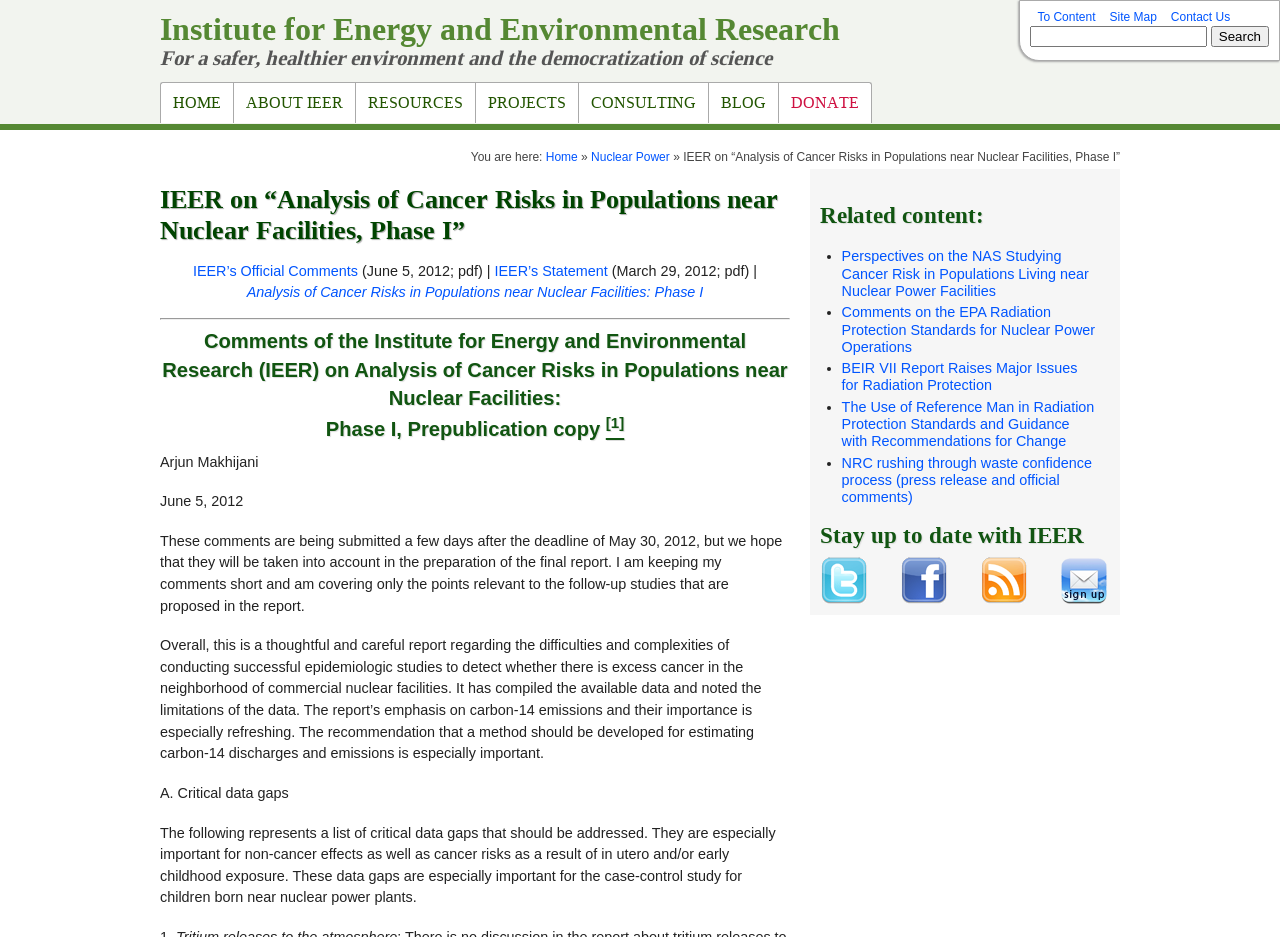Please identify the bounding box coordinates of the clickable area that will allow you to execute the instruction: "Go to the home page".

[0.125, 0.088, 0.182, 0.132]